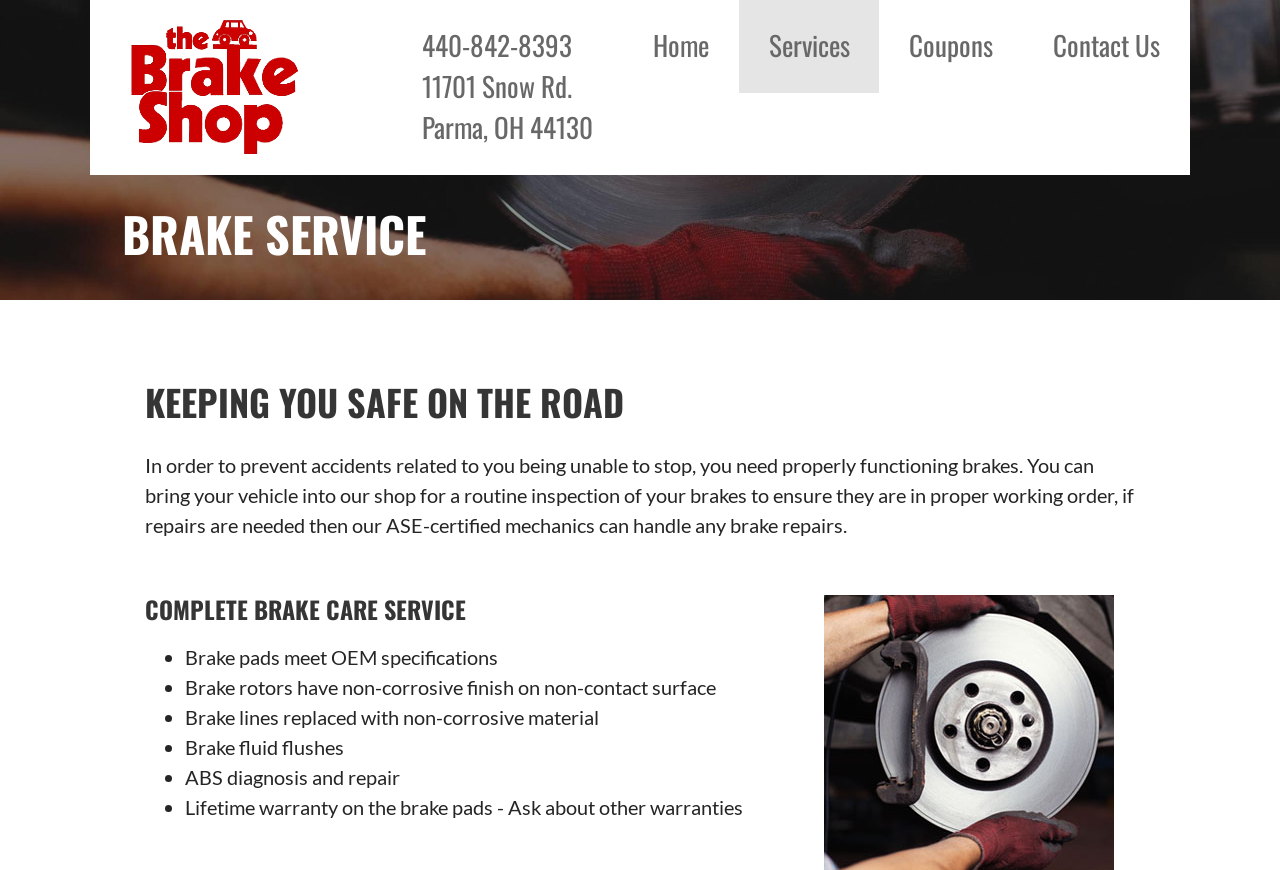Kindly respond to the following question with a single word or a brief phrase: 
What is the address of The Brake Shop?

11701 Snow Rd. Parma, OH 44130